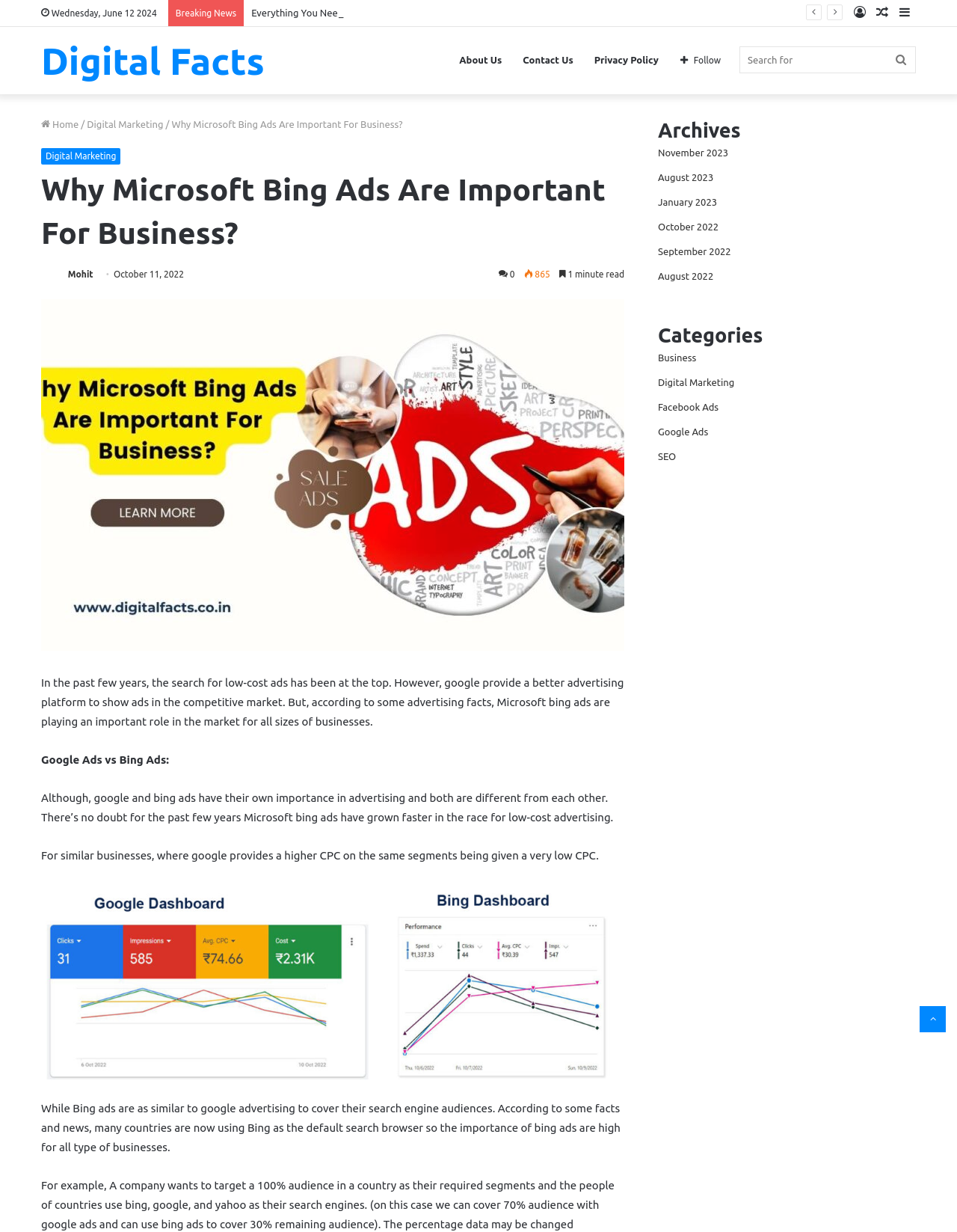Please identify the bounding box coordinates of the element that needs to be clicked to execute the following command: "Read about Digital Facts". Provide the bounding box using four float numbers between 0 and 1, formatted as [left, top, right, bottom].

[0.043, 0.034, 0.276, 0.064]